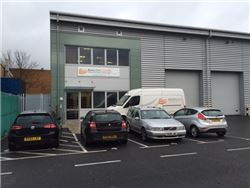What type of vehicle is parked in the parking lot?
Kindly offer a detailed explanation using the data available in the image.

The caption specifically mentions a white delivery van as one of the vehicles parked in the parking lot in front of the building.